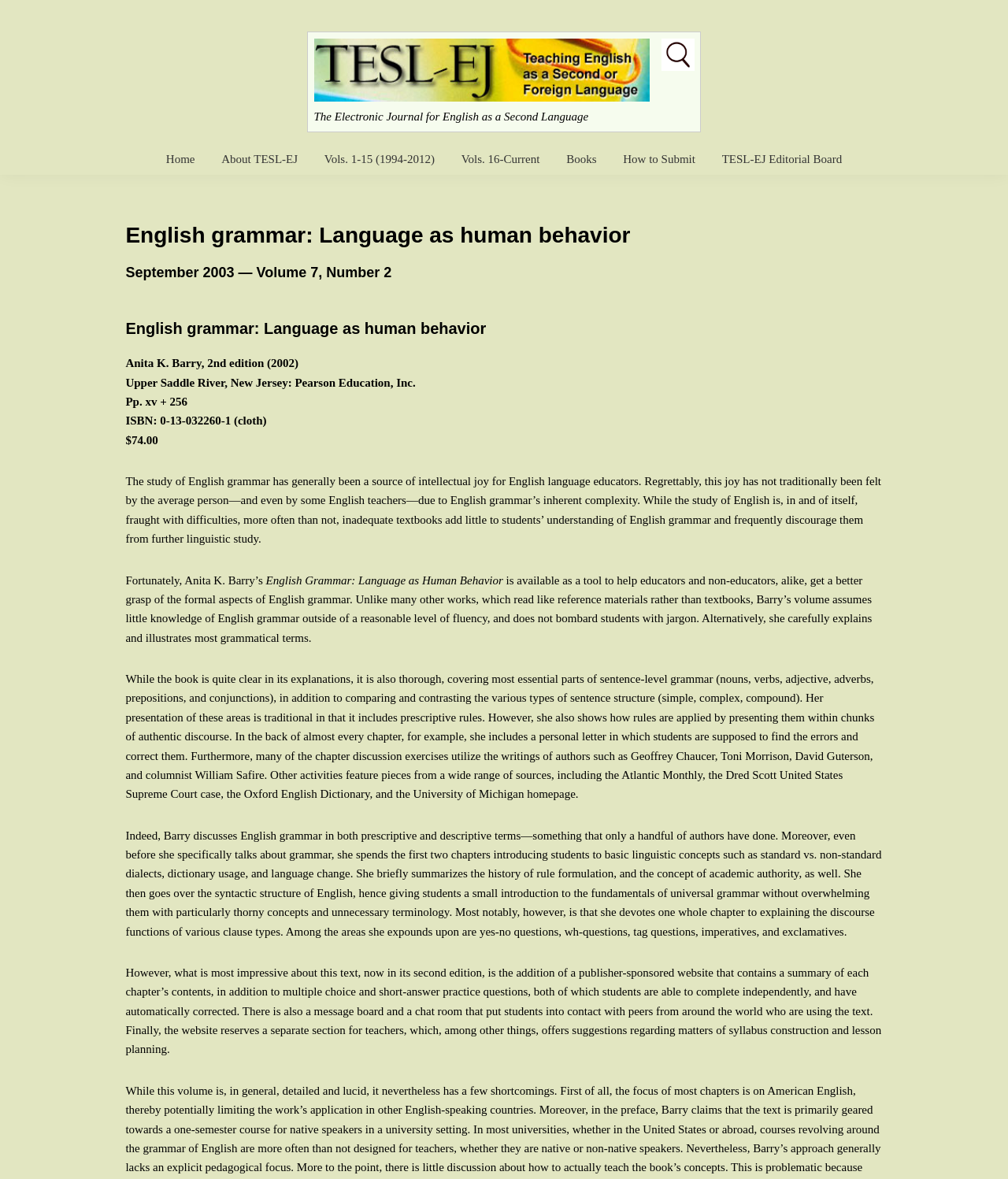Determine the bounding box coordinates of the section I need to click to execute the following instruction: "View 'Vols. 1-15 (1994-2012)'". Provide the coordinates as four float numbers between 0 and 1, i.e., [left, top, right, bottom].

[0.31, 0.122, 0.443, 0.148]